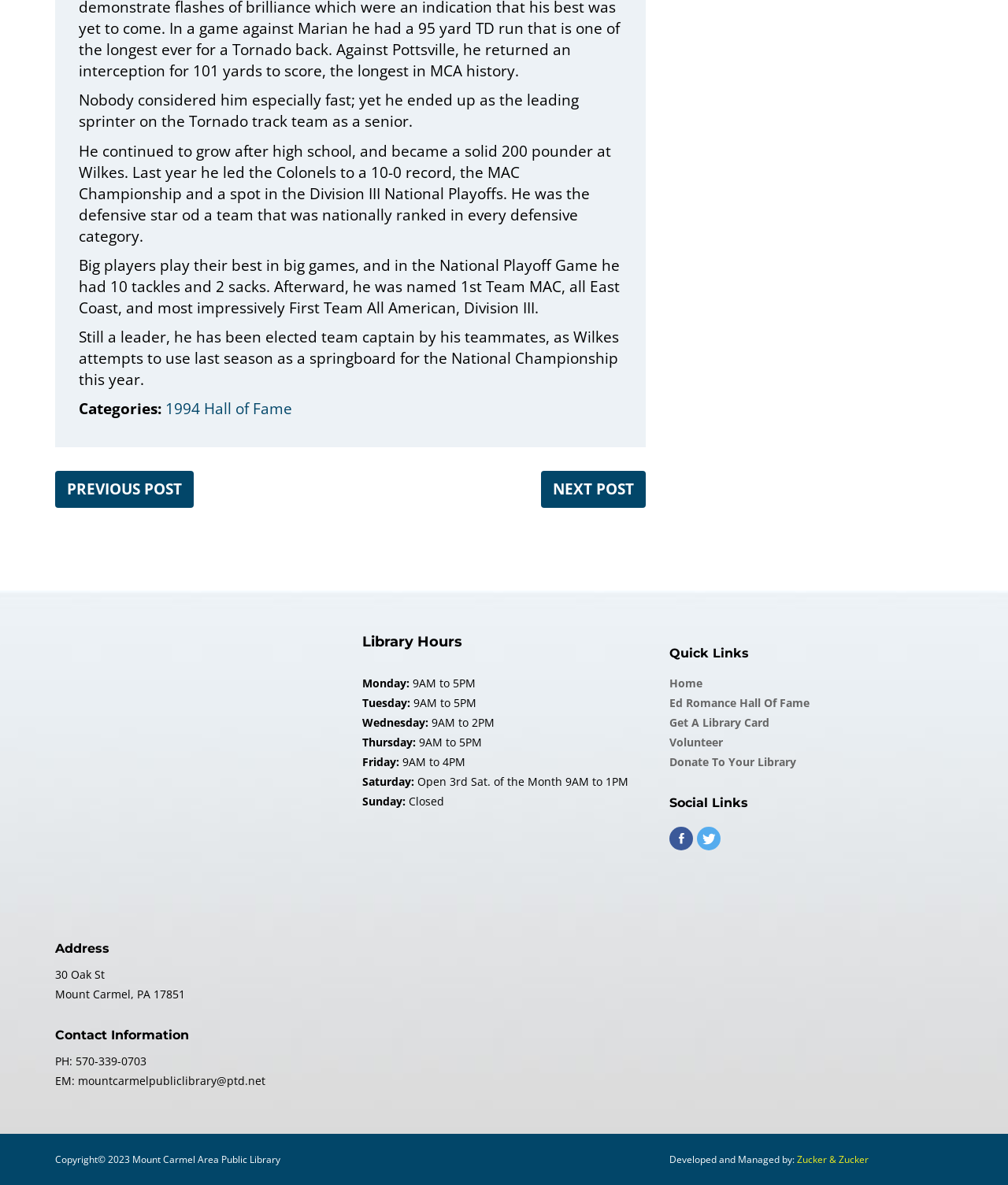Provide the bounding box coordinates of the UI element this sentence describes: "Zucker & Zucker".

[0.791, 0.973, 0.862, 0.984]